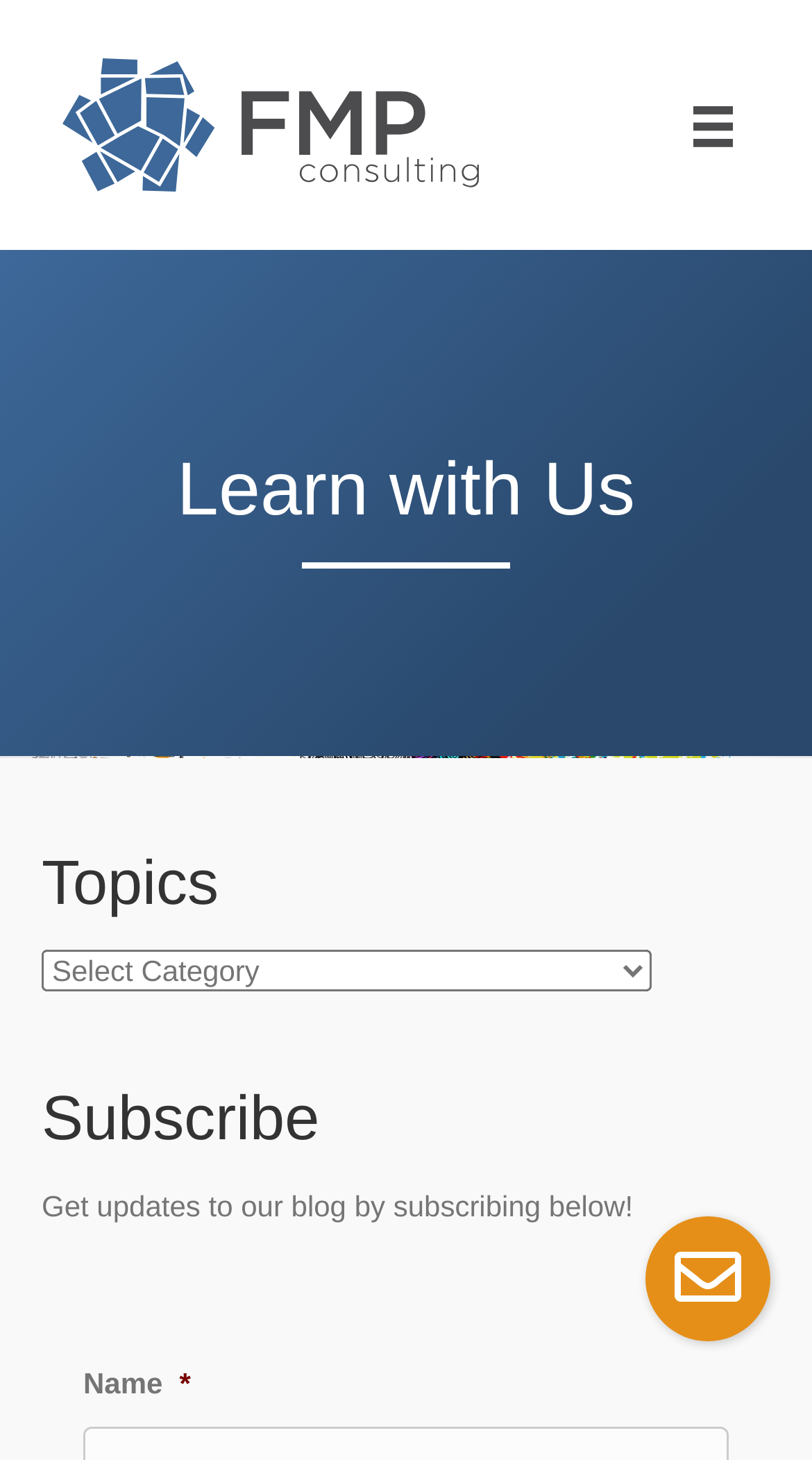Create an elaborate caption that covers all aspects of the webpage.

The webpage is about the "creativity Archives" of FMP Consulting. At the top left, there is a link to "FMP Consulting" accompanied by an image with the same name. Below this, there is a menu toggle button with an image, labeled "uabb-menu-toggle". 

To the left of the menu toggle button, there are three headings: "Learn with Us", "Topics", and "Subscribe". The "Topics" heading is accompanied by a combobox that allows users to select from a menu. Below the "Subscribe" heading, there is a paragraph of text that invites users to subscribe to the blog. 

Further down, there is a form with a field labeled "Name" and an asterisk symbol, indicating that it is a required field. At the bottom right, there is a link with an envelope icon, likely for email subscription.